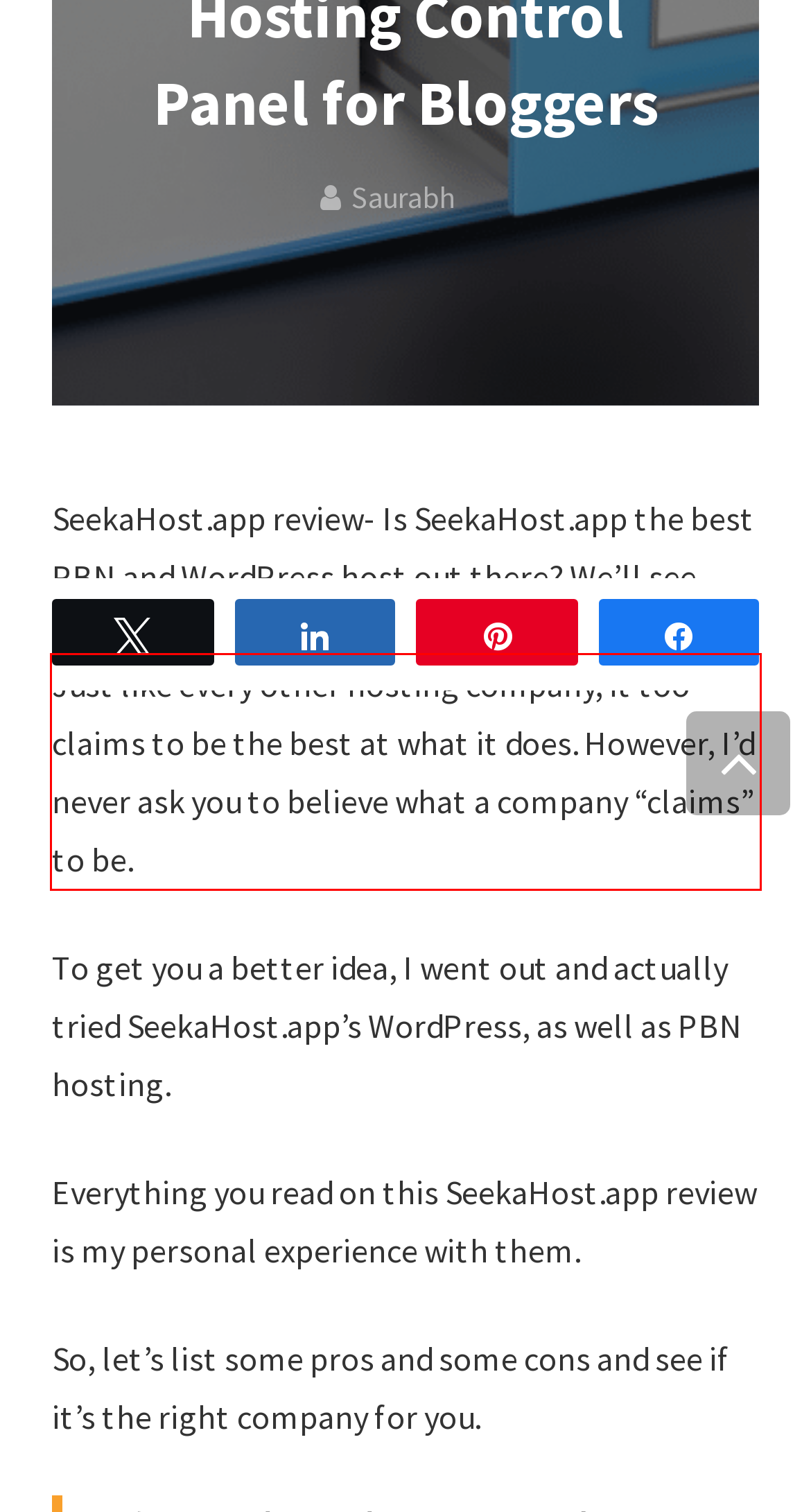Identify and extract the text within the red rectangle in the screenshot of the webpage.

Just like every other hosting company, it too claims to be the best at what it does. However, I’d never ask you to believe what a company “claims” to be.